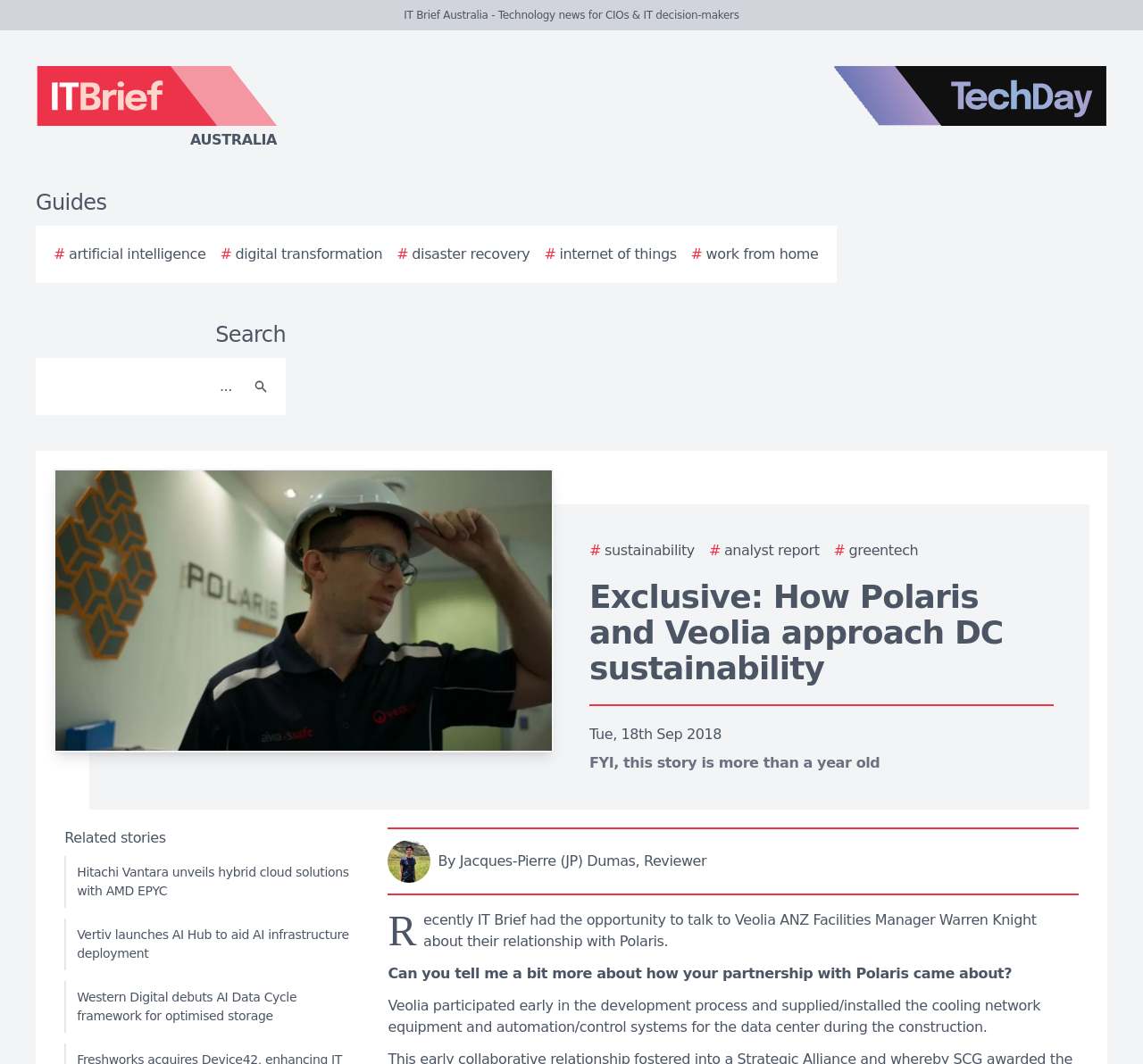Determine the bounding box coordinates of the clickable region to carry out the instruction: "Search for something".

[0.038, 0.343, 0.212, 0.383]